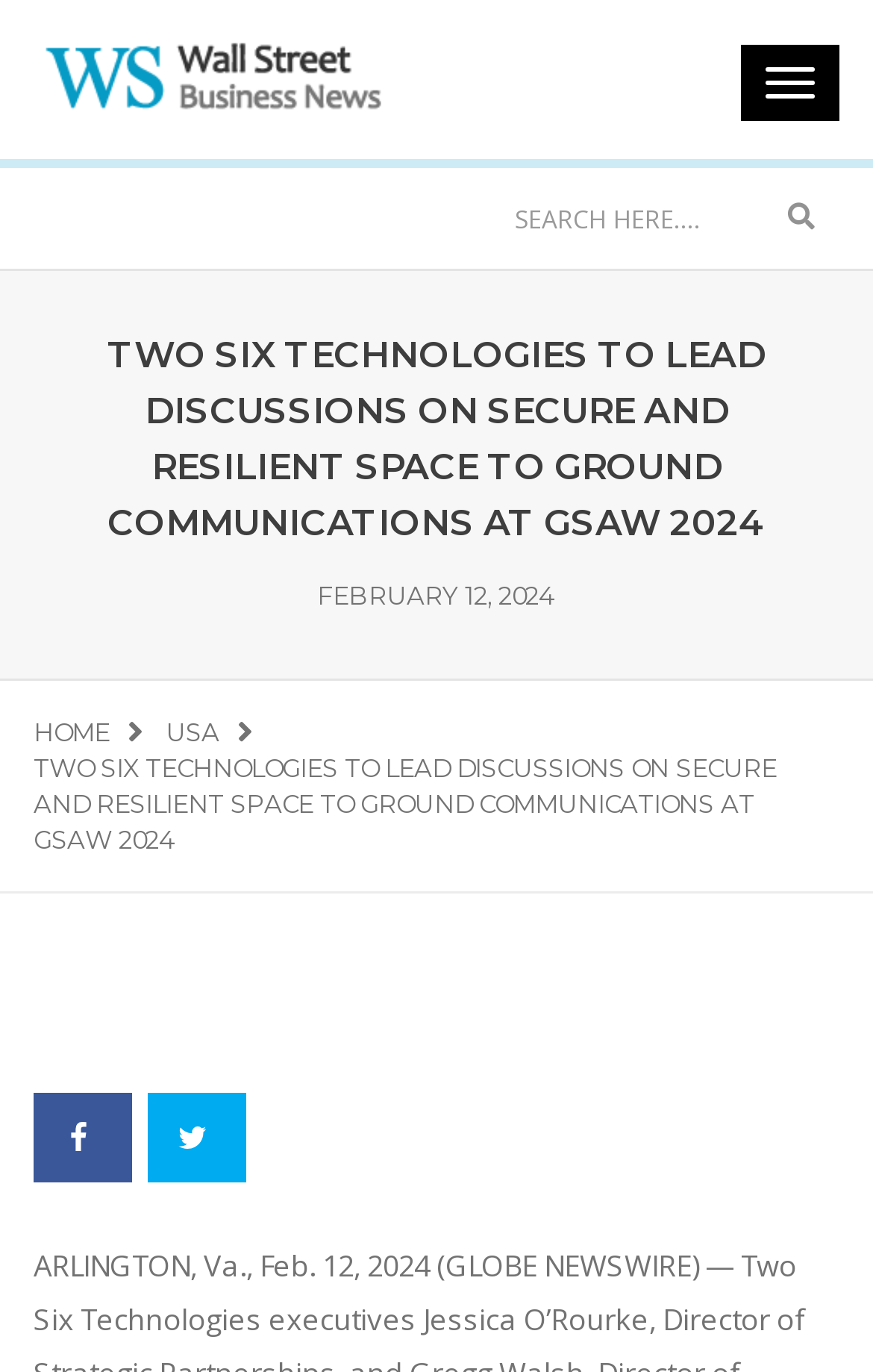Determine the bounding box coordinates of the clickable element to complete this instruction: "Share on Twitter". Provide the coordinates in the format of four float numbers between 0 and 1, [left, top, right, bottom].

[0.17, 0.796, 0.283, 0.861]